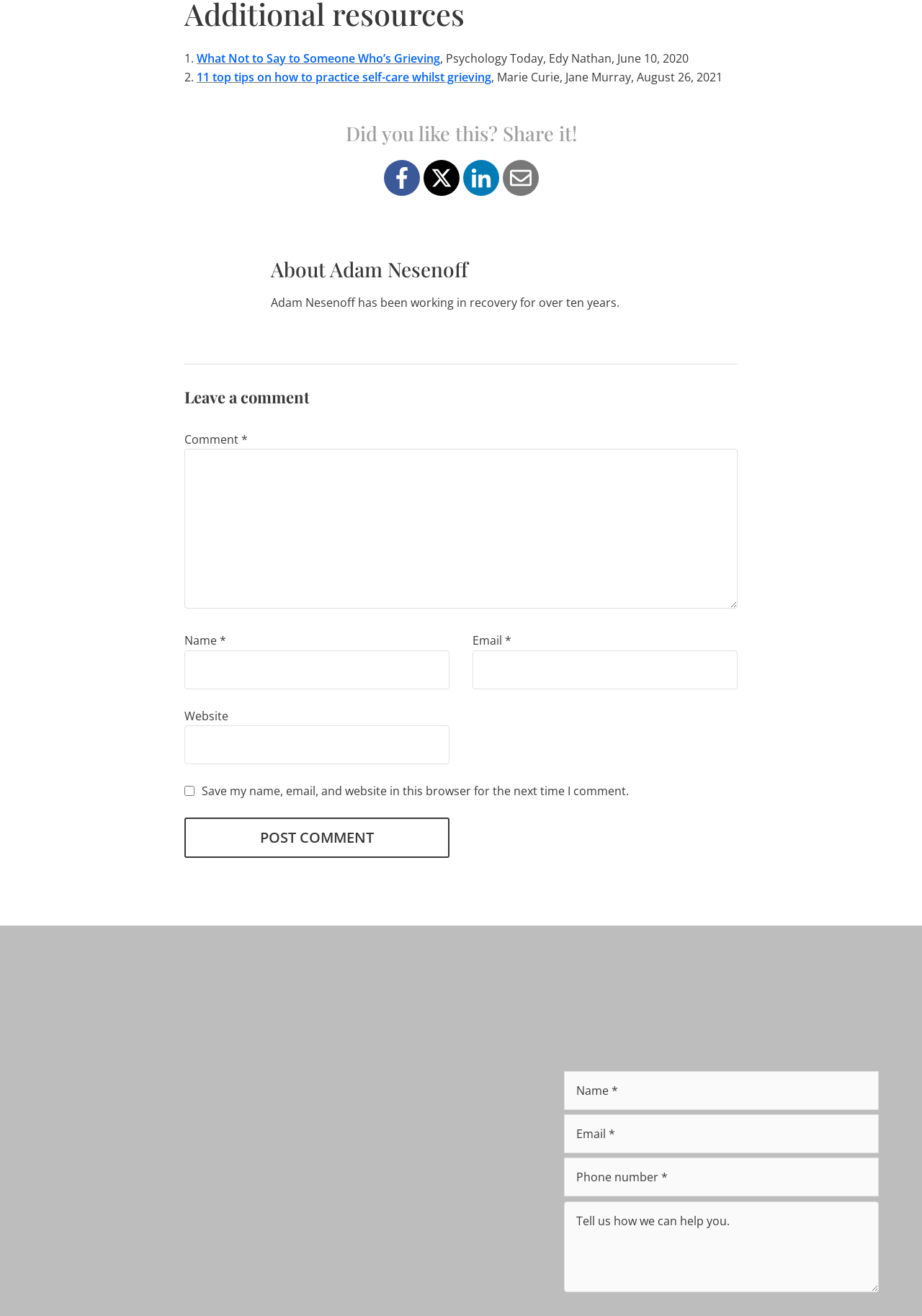How many social media platforms are available for sharing?
Look at the image and respond with a one-word or short phrase answer.

4